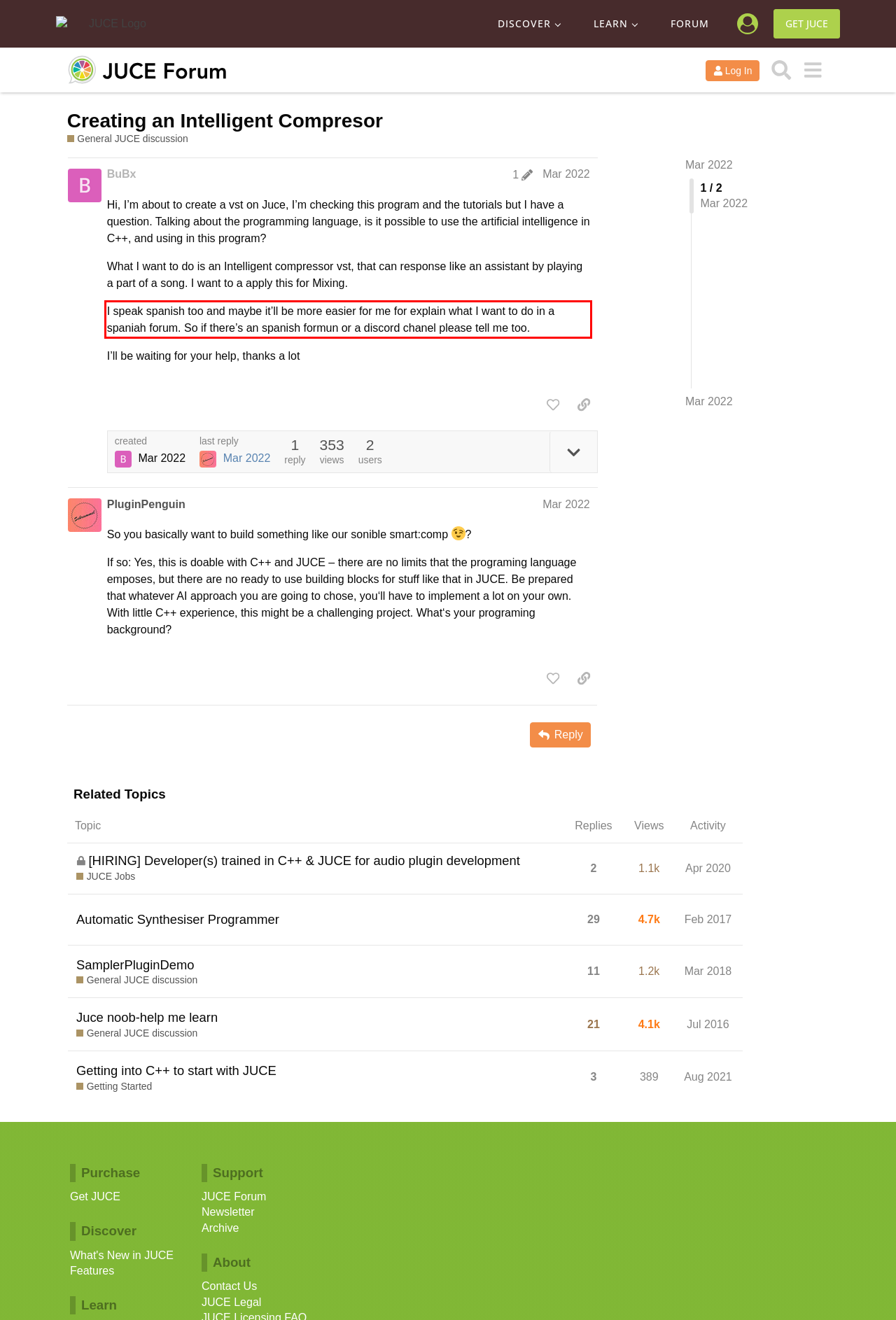From the provided screenshot, extract the text content that is enclosed within the red bounding box.

I speak spanish too and maybe it’ll be more easier for me for explain what I want to do in a spaniah forum. So if there’s an spanish formun or a discord chanel please tell me too.